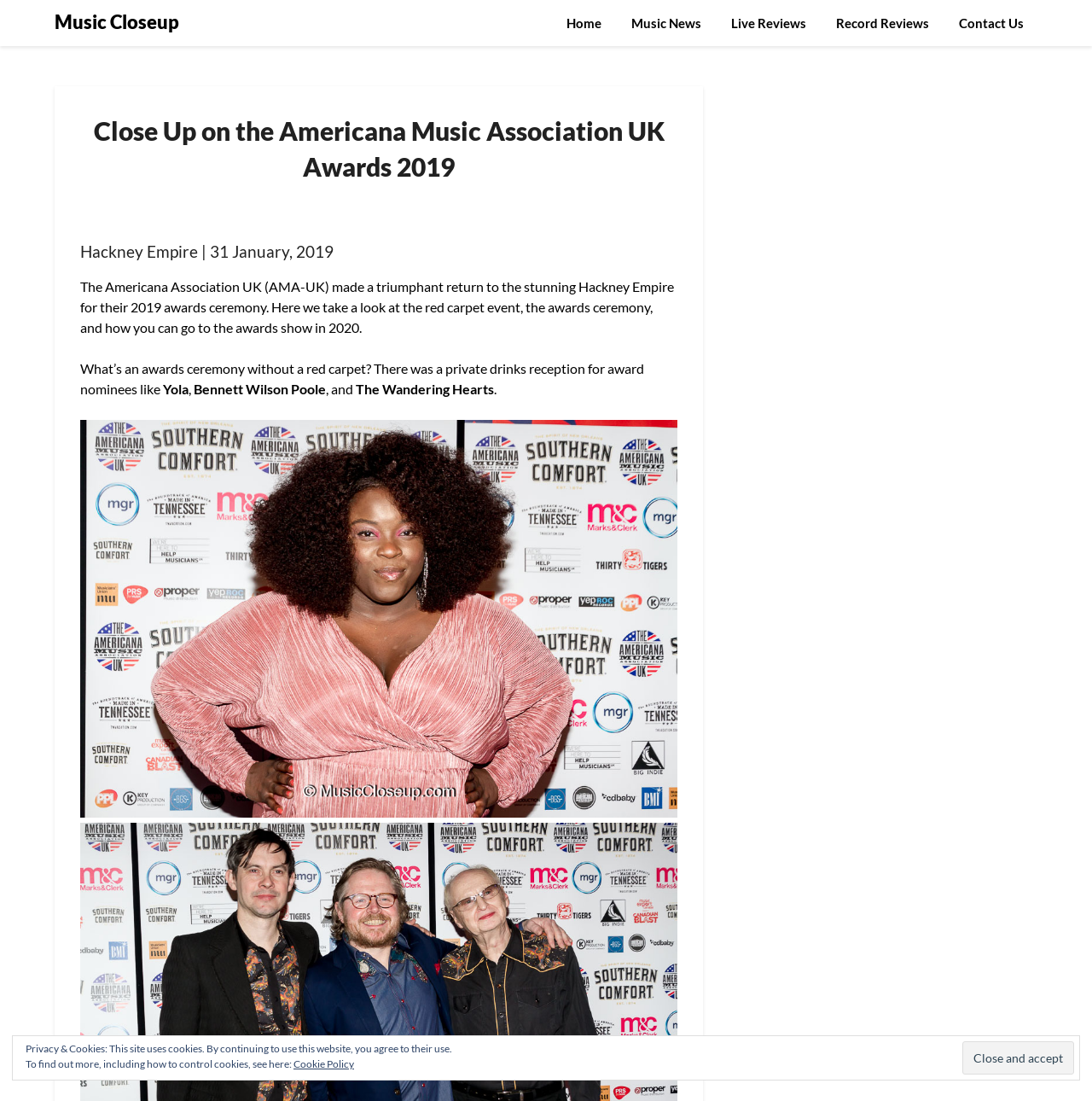Answer the question briefly using a single word or phrase: 
What is the format of the article?

Text with images